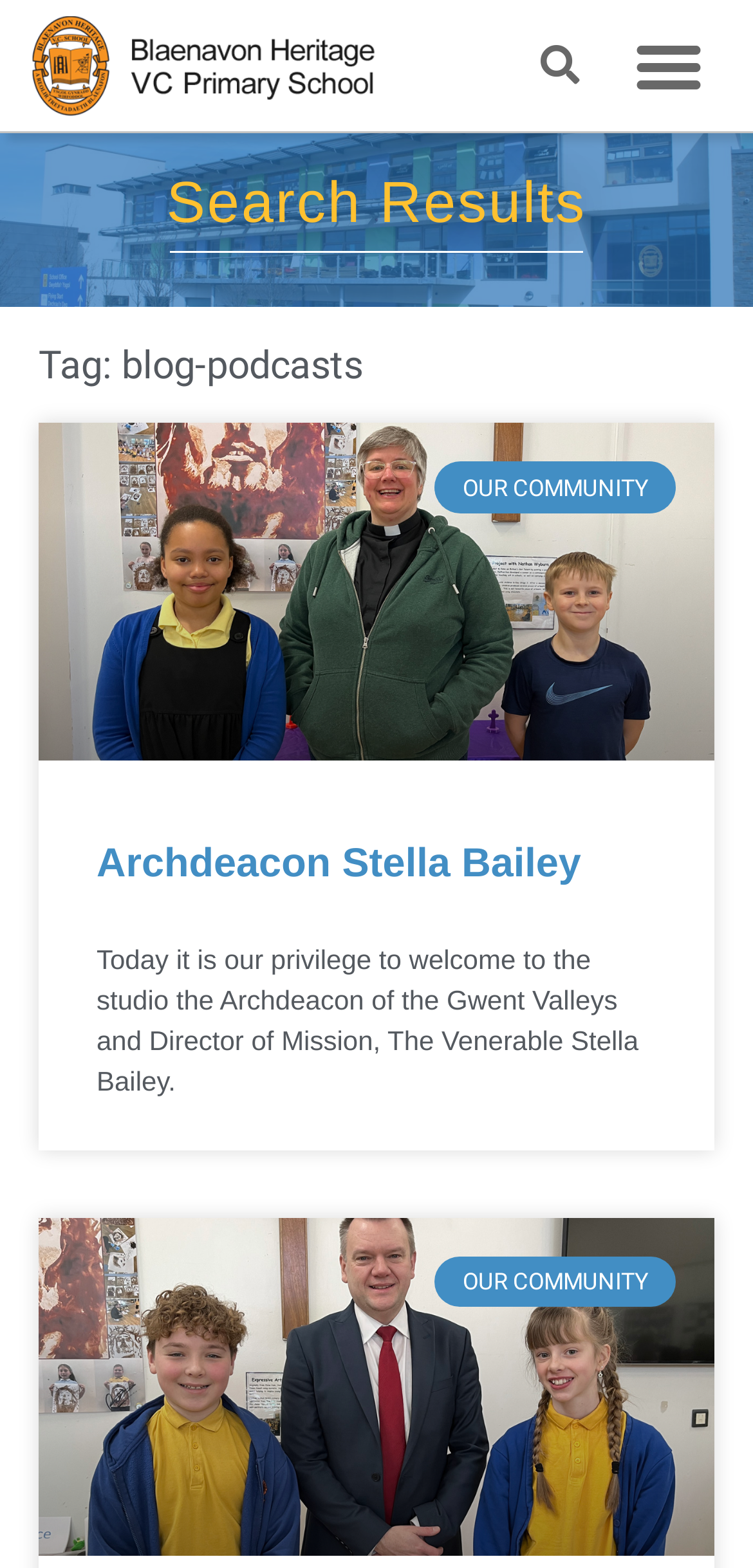Provide a brief response to the question below using a single word or phrase: 
Who is the guest in the article?

The Venerable Stella Bailey